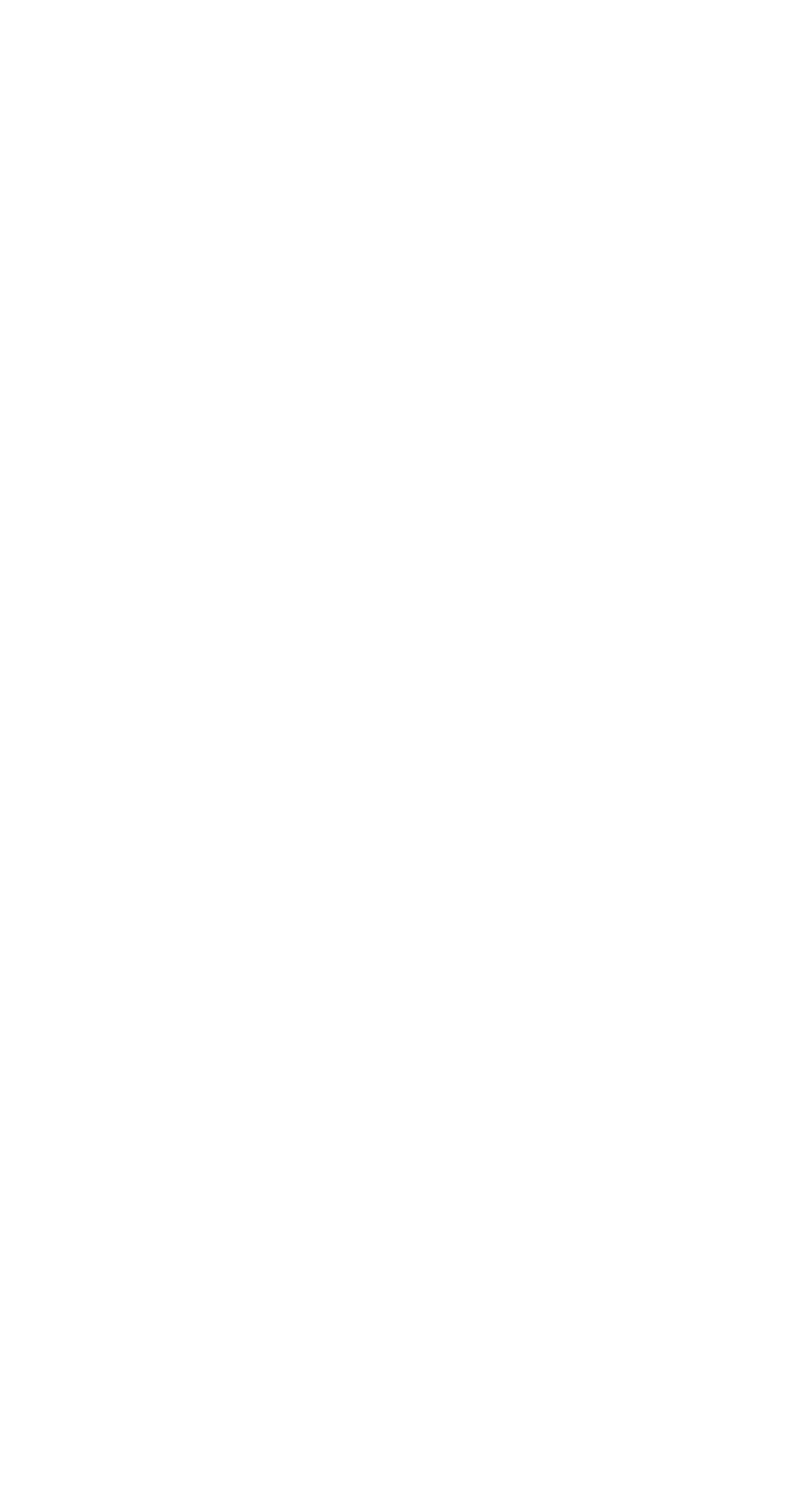What social media platforms does the company have? Based on the image, give a response in one word or a short phrase.

Facebook, Twitter, Linkedin, Instagram, Whatsapp